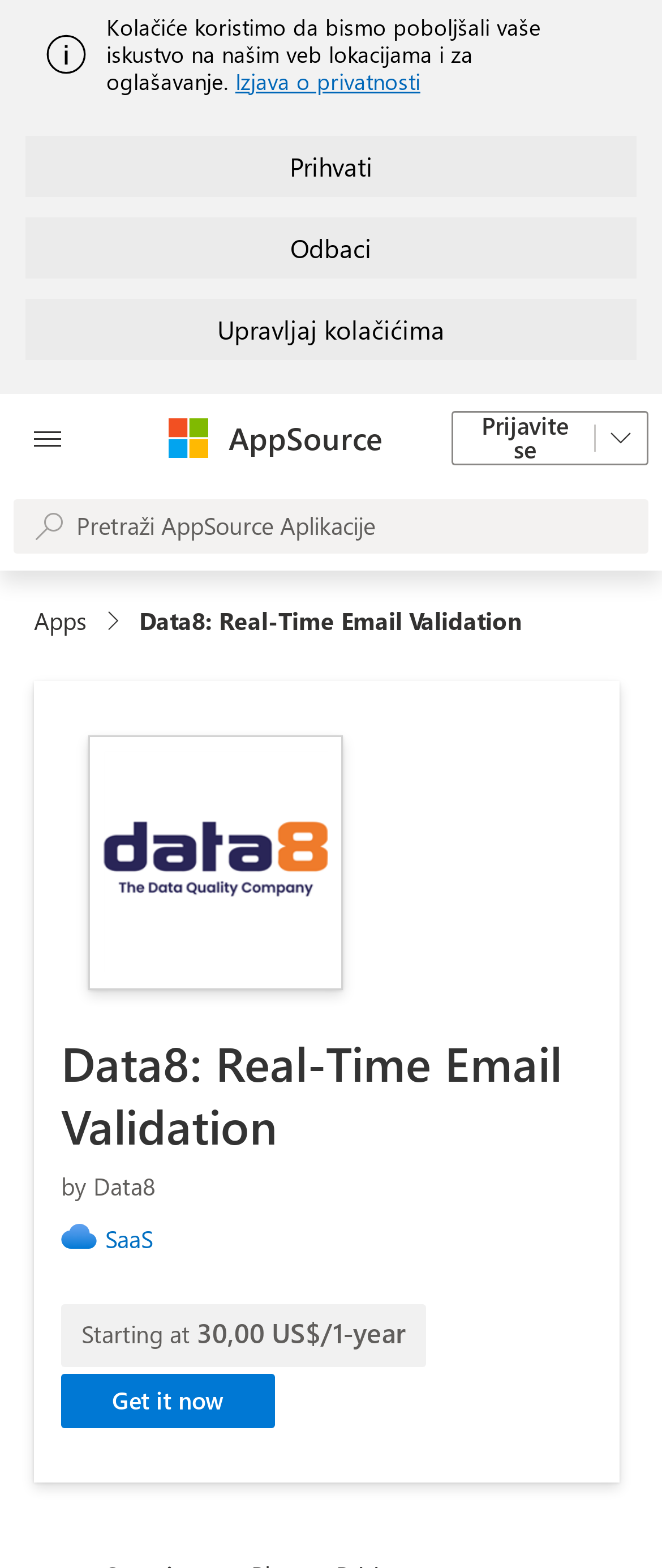Please locate the clickable area by providing the bounding box coordinates to follow this instruction: "Explore the SaaS option".

[0.159, 0.78, 0.269, 0.8]